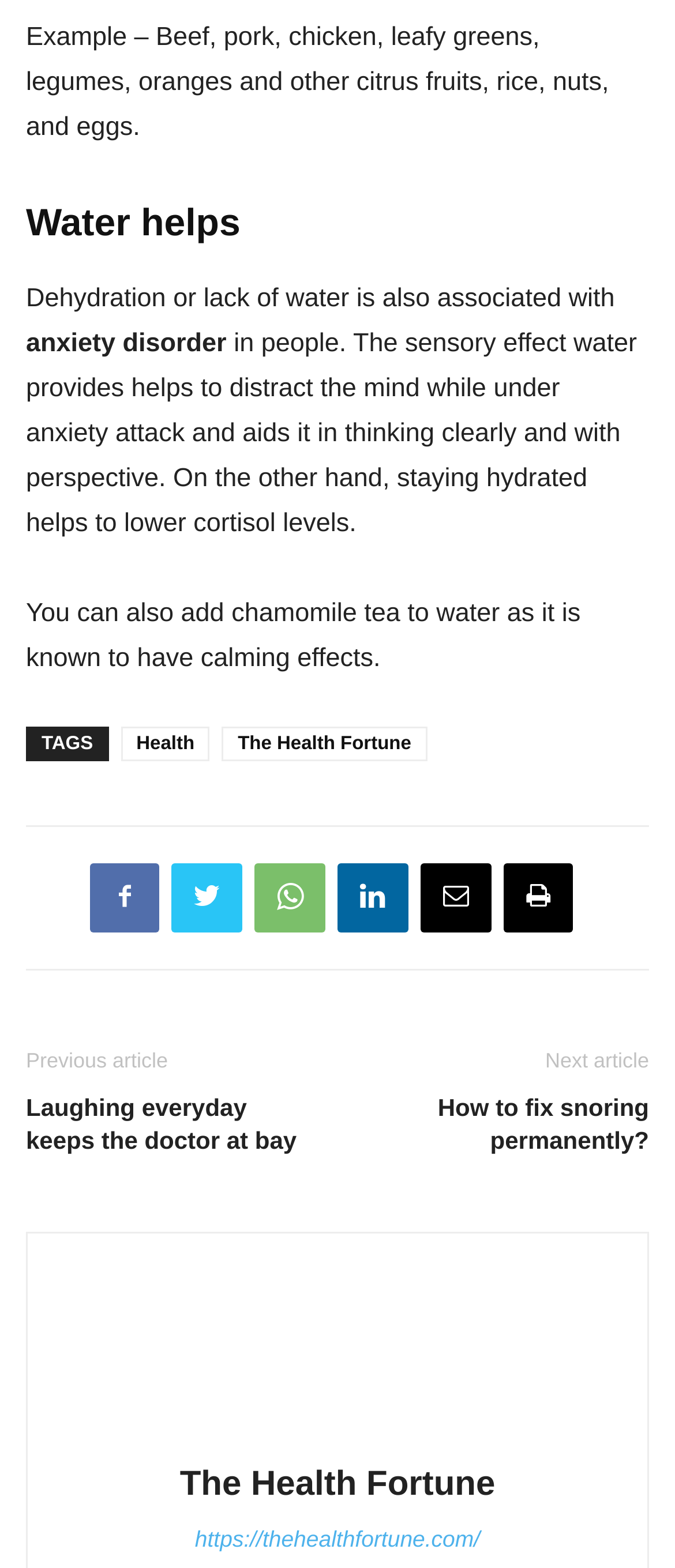Please provide a comprehensive answer to the question based on the screenshot: How many links are there in the TAGS section?

The TAGS section contains 6 links, which can be determined by counting the link elements within the TAGS section, namely 'Health', 'The Health Fortune', and four social media icons.